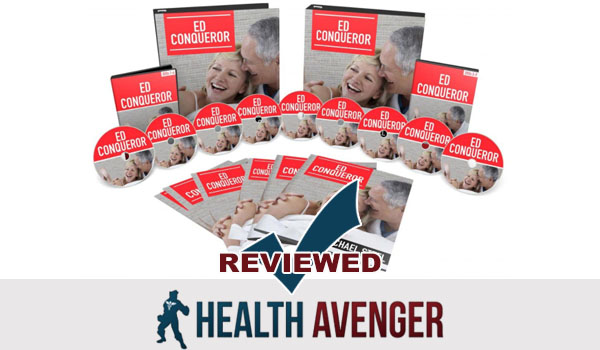Offer a detailed explanation of what is depicted in the image.

The image showcases a collection of products related to the "ED Conqueror" program, prominently featured in red packaging. The arrangement includes several booklets and DVDs, all branded with "ED CONQUEROR," suggesting a comprehensive guide aimed at addressing erectile dysfunction. In the foreground, there is a bold overlay that reads "REVIEWED," indicating that this collection has been evaluated. Below, the logo of "Health Avenger" can be seen, which likely reflects the source or publisher of this review. This visual arrangement emphasizes the program's purpose and its examination by Health Avenger, inviting viewers to learn more about its potential benefits.